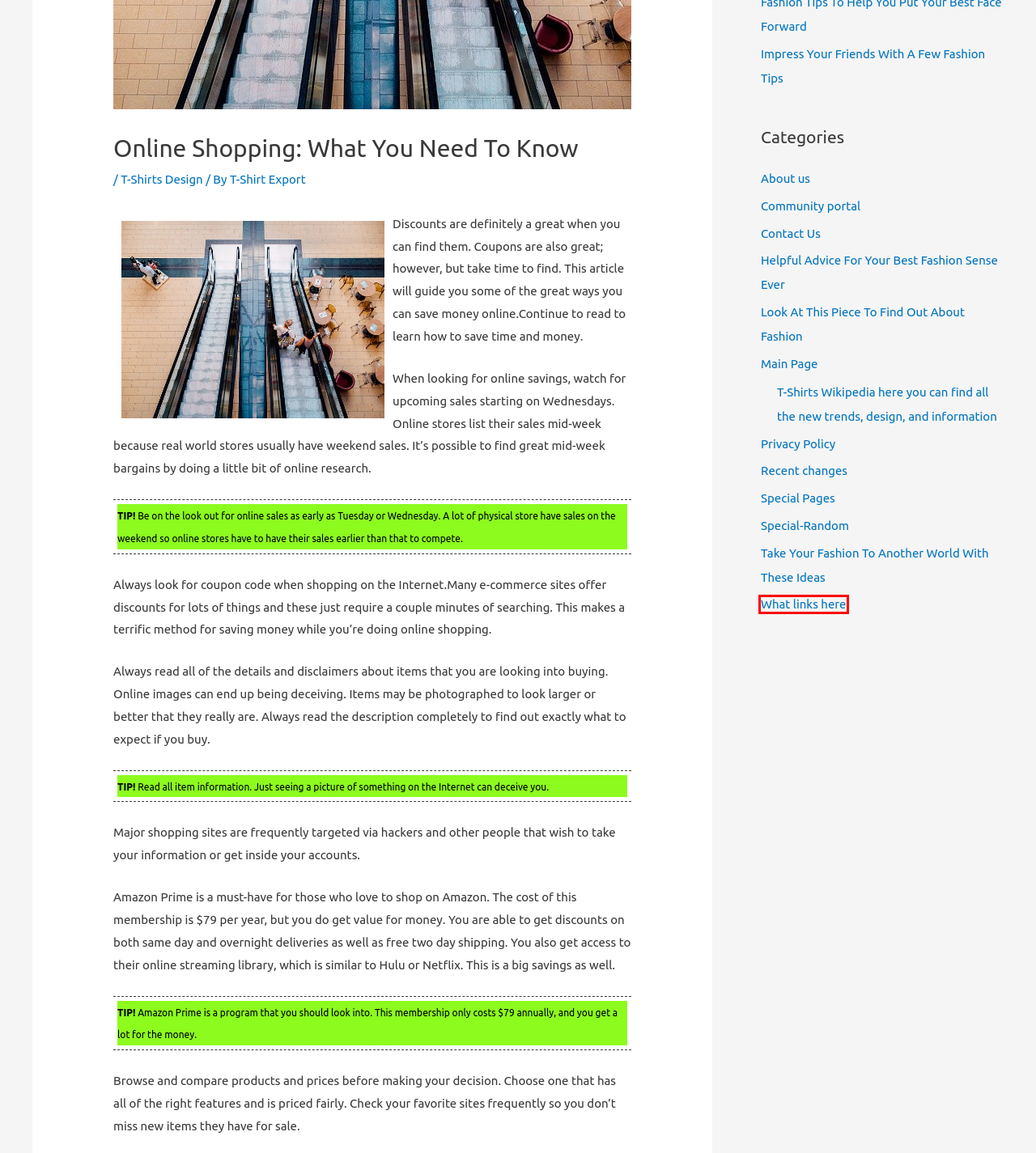You are provided with a screenshot of a webpage highlighting a UI element with a red bounding box. Choose the most suitable webpage description that matches the new page after clicking the element in the bounding box. Here are the candidates:
A. Contact Us – T Shirts Wiki
B. Community portal – T Shirts Wiki
C. Privacy Policy – T Shirts Wiki
D. Special Pages – T Shirts Wiki
E. Take Your Fashion To Another World With These Ideas – T Shirts Wiki
F. What links here – T Shirts Wiki
G. About us – T Shirts Wiki
H. Impress Your Friends With A Few Fashion Tips – T Shirts Wiki

F